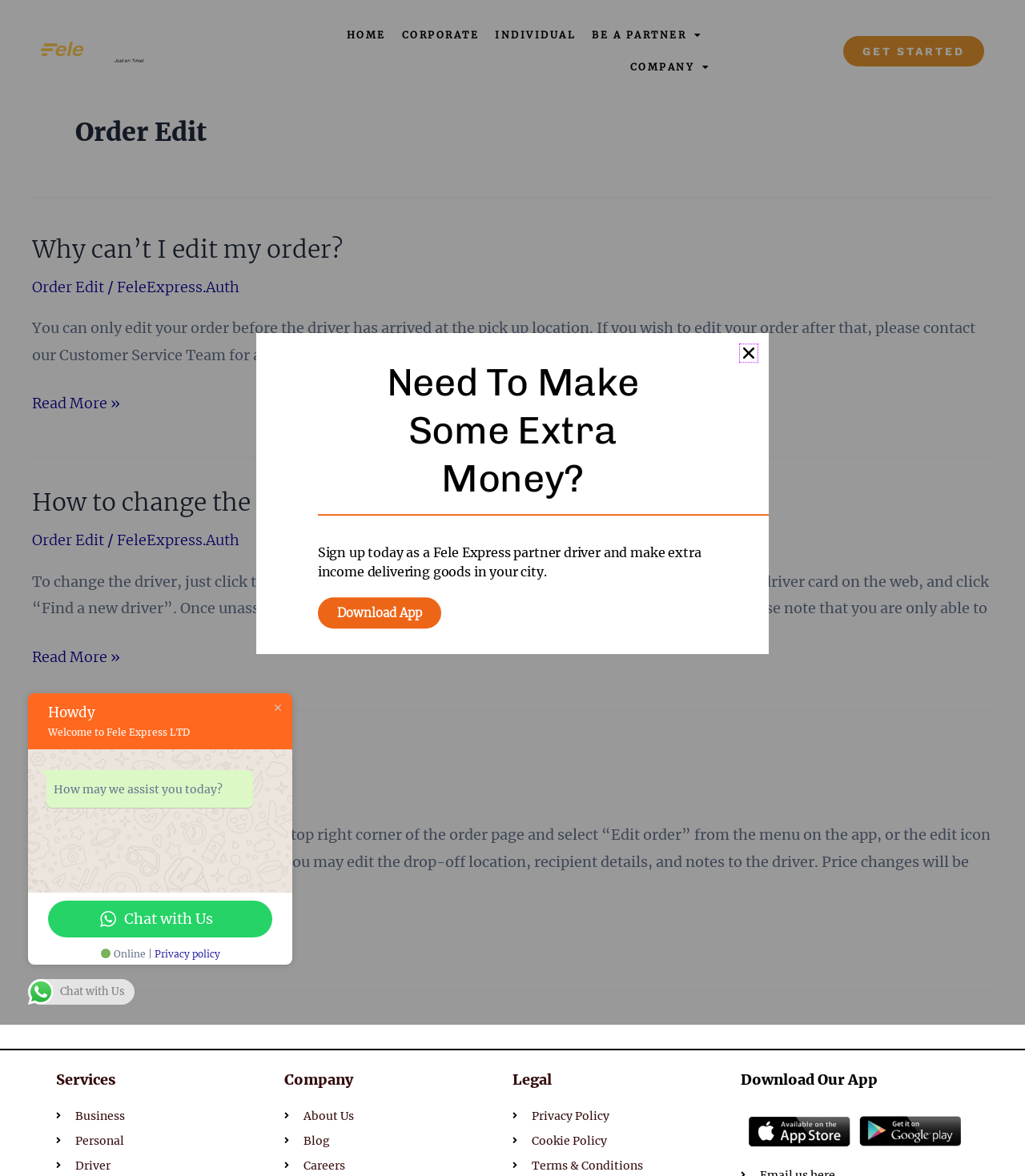Given the element description Get Started, predict the bounding box coordinates for the UI element in the webpage screenshot. The format should be (top-left x, top-left y, bottom-right x, bottom-right y), and the values should be between 0 and 1.

[0.822, 0.031, 0.96, 0.057]